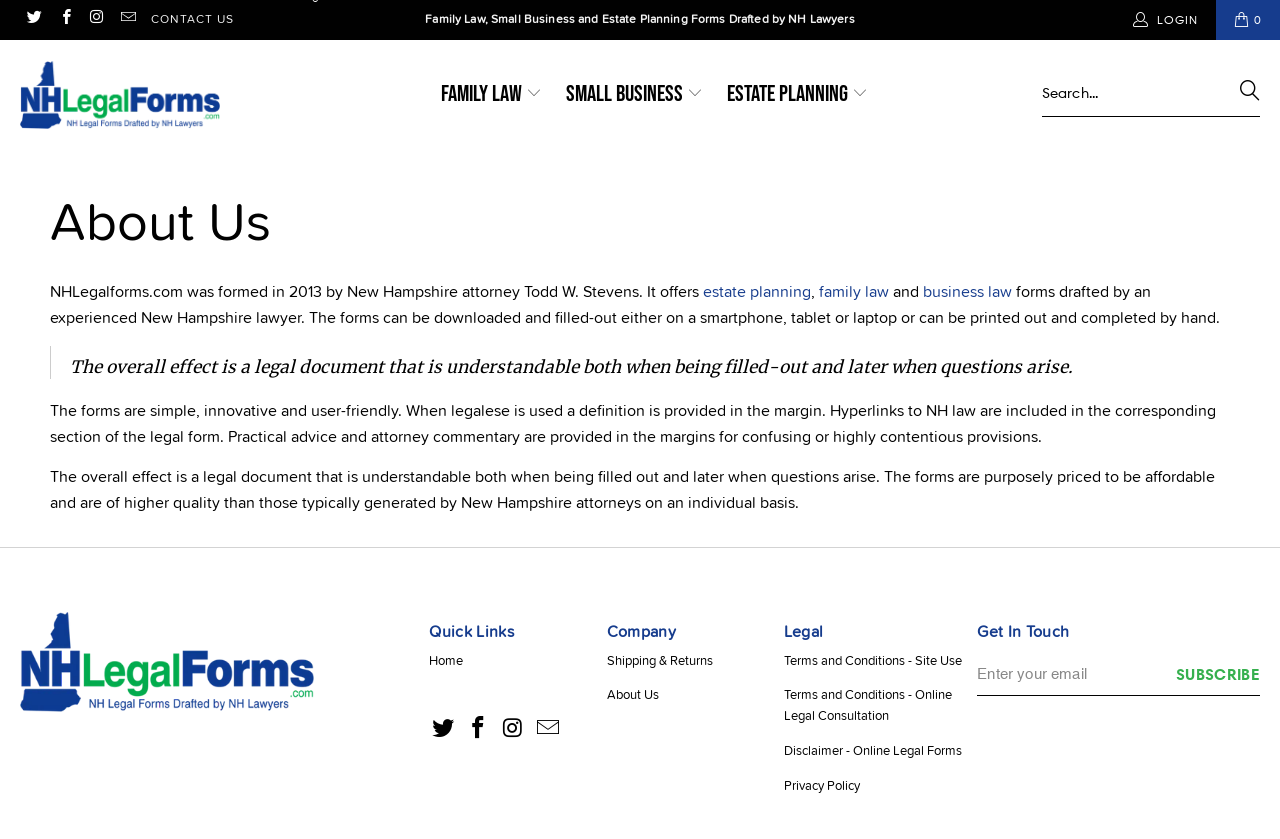Please identify the bounding box coordinates of the element's region that should be clicked to execute the following instruction: "View Family Law forms". The bounding box coordinates must be four float numbers between 0 and 1, i.e., [left, top, right, bottom].

[0.345, 0.084, 0.424, 0.143]